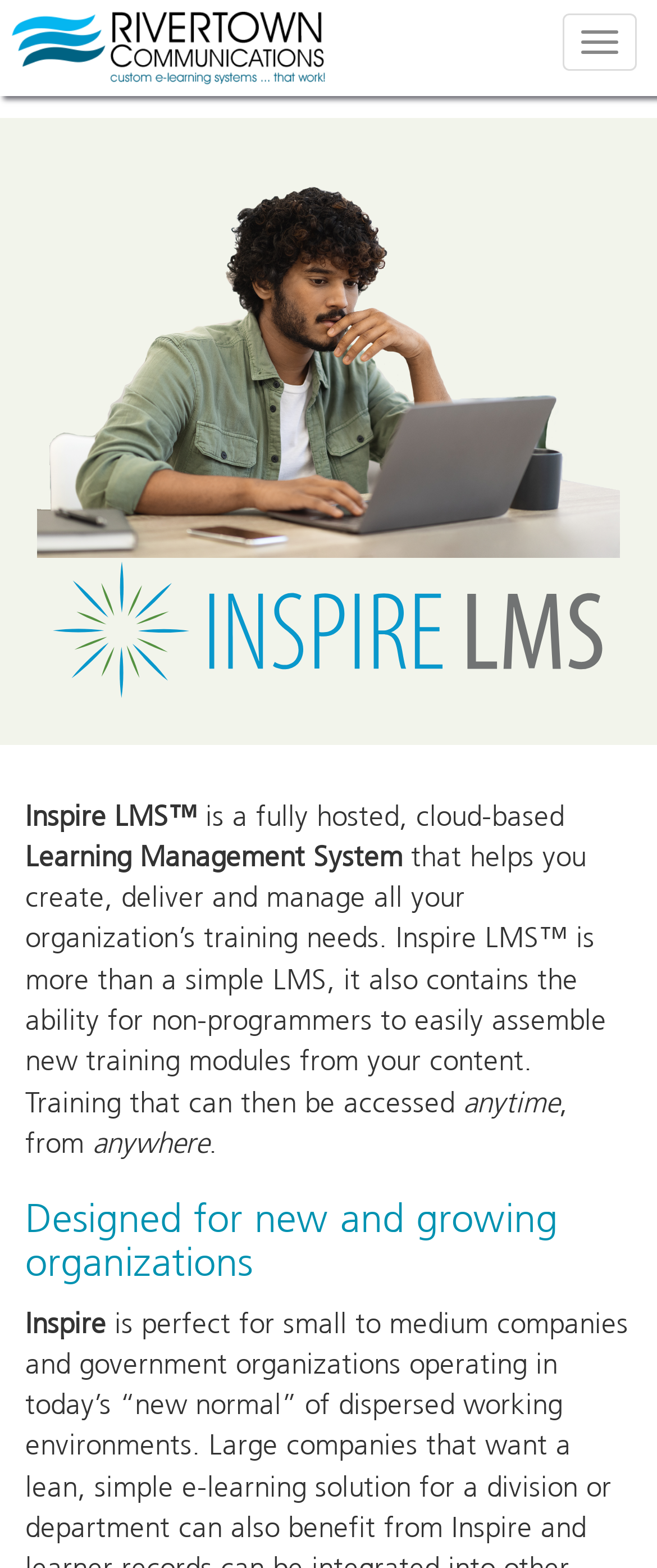Based on the element description "Toggle navigation", predict the bounding box coordinates of the UI element.

[0.856, 0.009, 0.969, 0.045]